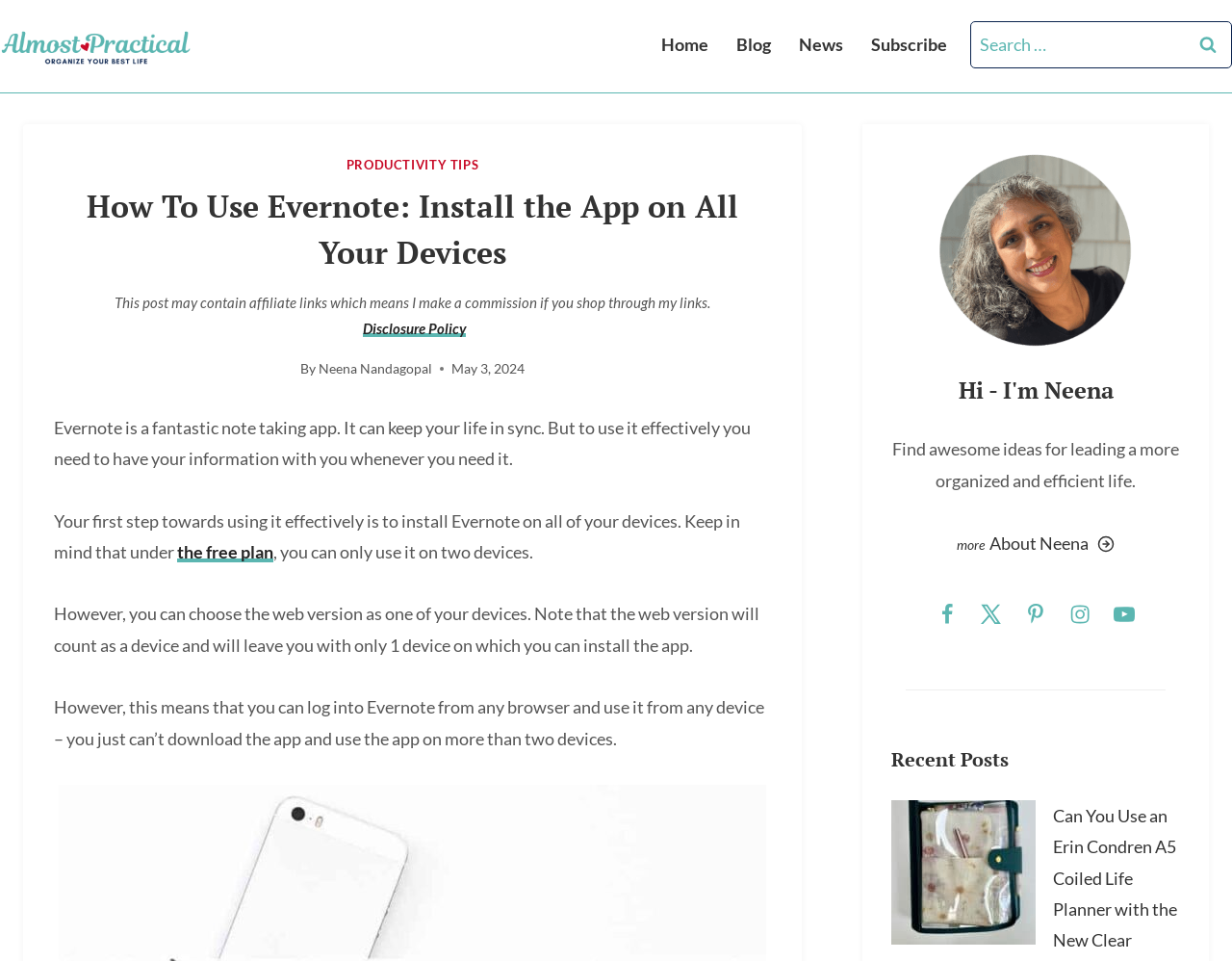Can you find the bounding box coordinates of the area I should click to execute the following instruction: "View Recent Posts"?

[0.723, 0.775, 0.958, 0.806]